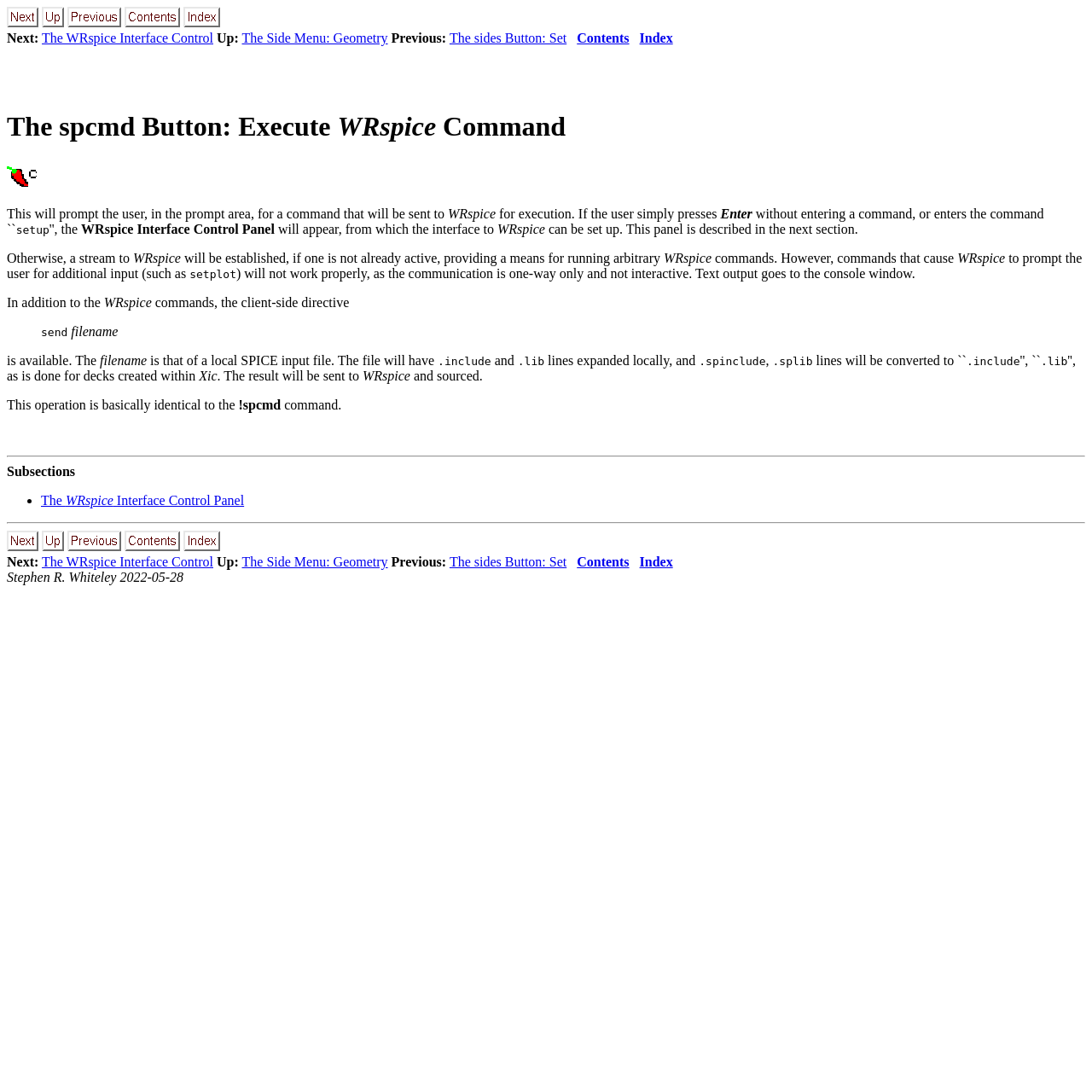Please identify the bounding box coordinates of the element that needs to be clicked to perform the following instruction: "Go to the WRspice Interface Control Panel".

[0.038, 0.028, 0.195, 0.041]